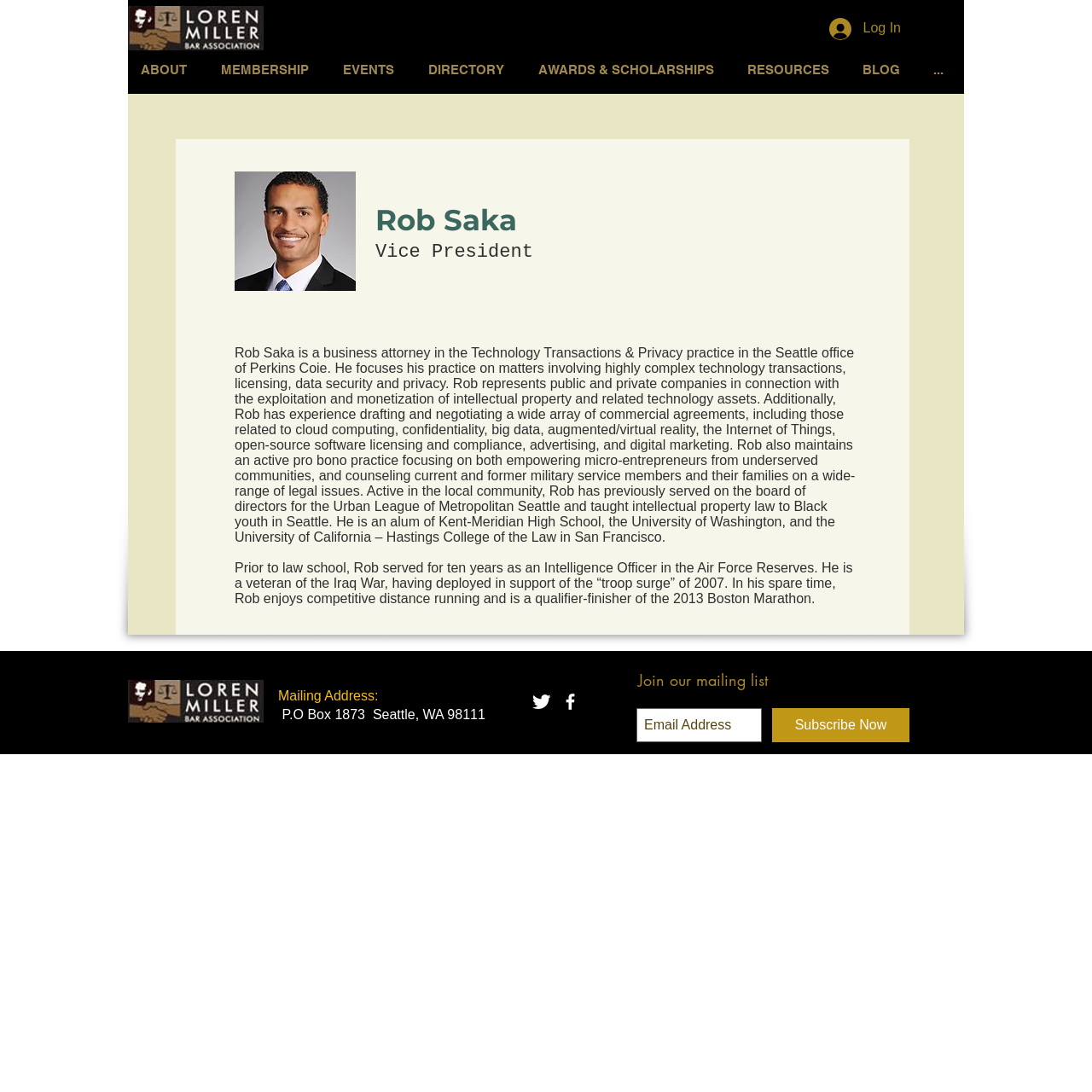Please specify the bounding box coordinates of the element that should be clicked to execute the given instruction: 'Subscribe to the mailing list'. Ensure the coordinates are four float numbers between 0 and 1, expressed as [left, top, right, bottom].

[0.707, 0.649, 0.833, 0.68]